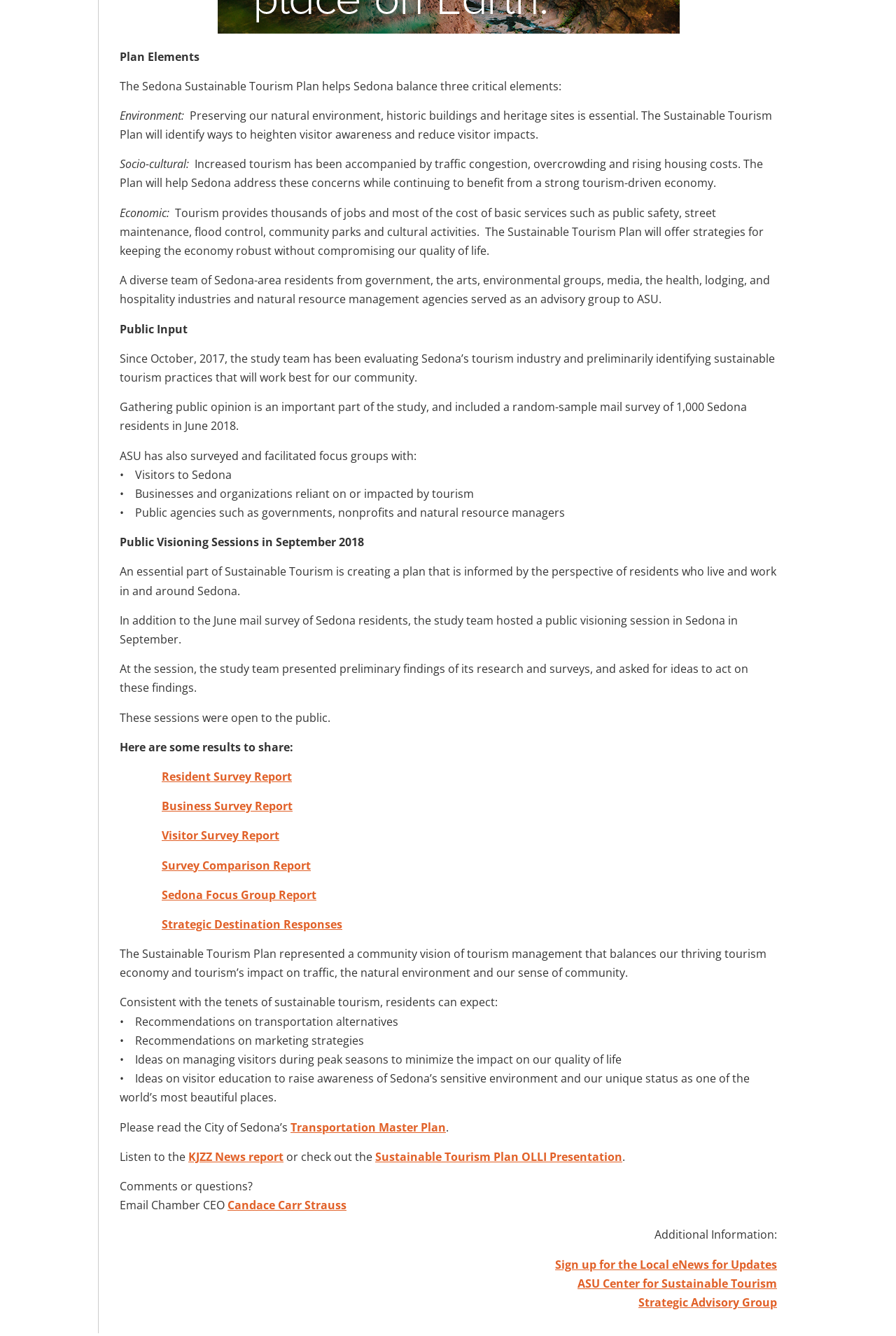Could you indicate the bounding box coordinates of the region to click in order to complete this instruction: "Sign up for the Local eNews for Updates".

[0.62, 0.941, 0.867, 0.952]